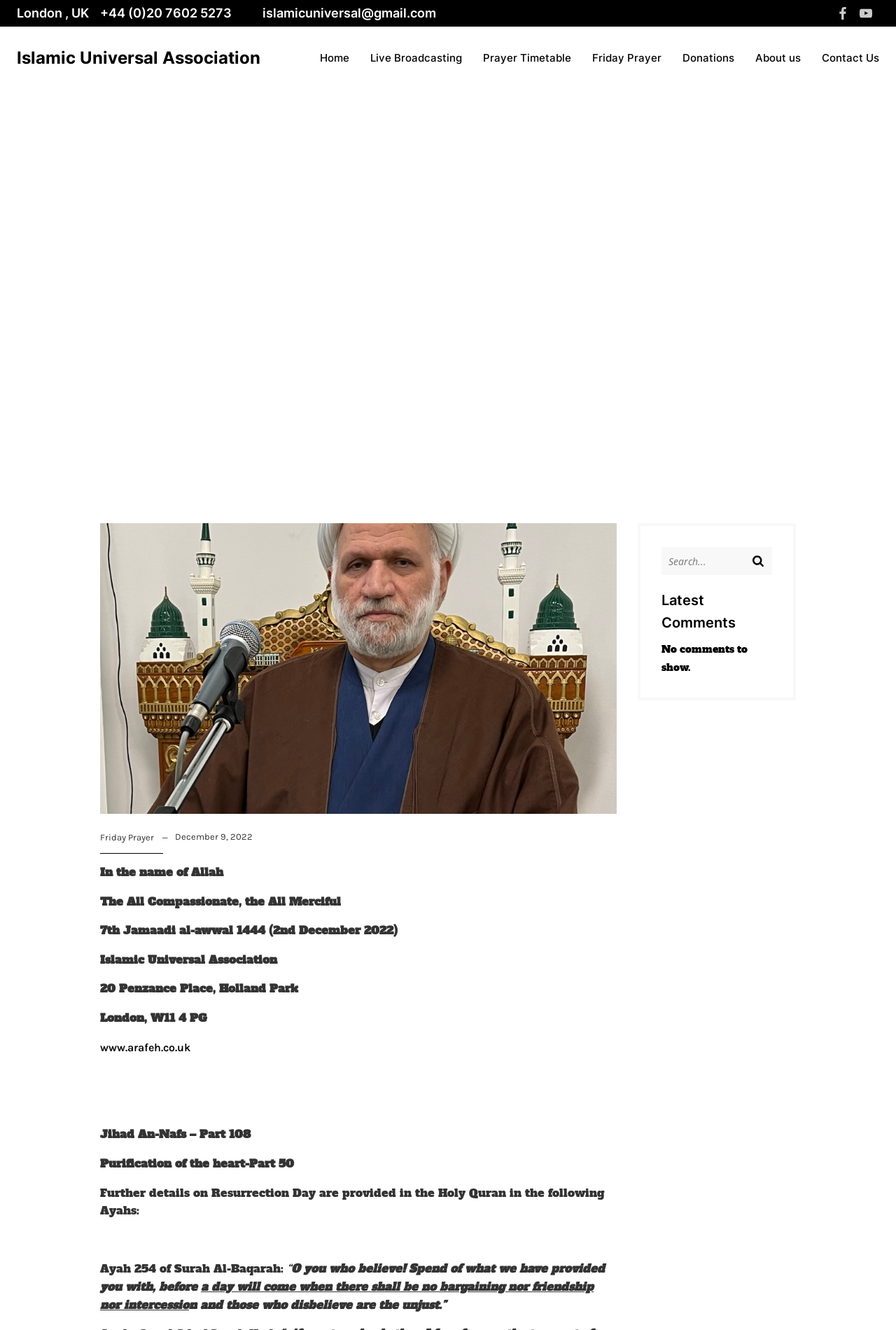Determine the bounding box coordinates of the clickable region to carry out the instruction: "Search for something".

[0.738, 0.411, 0.831, 0.432]